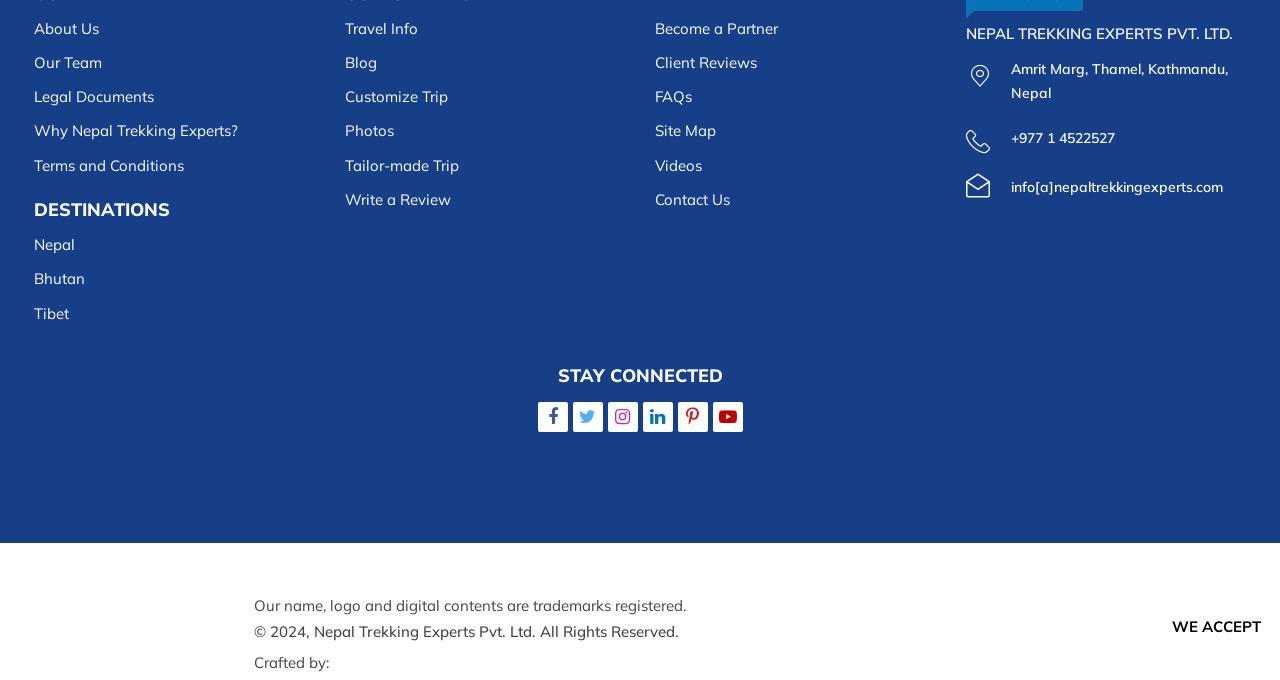Pinpoint the bounding box coordinates of the element you need to click to execute the following instruction: "Contact Us". The bounding box should be represented by four float numbers between 0 and 1, in the format [left, top, right, bottom].

[0.512, 0.275, 0.57, 0.314]